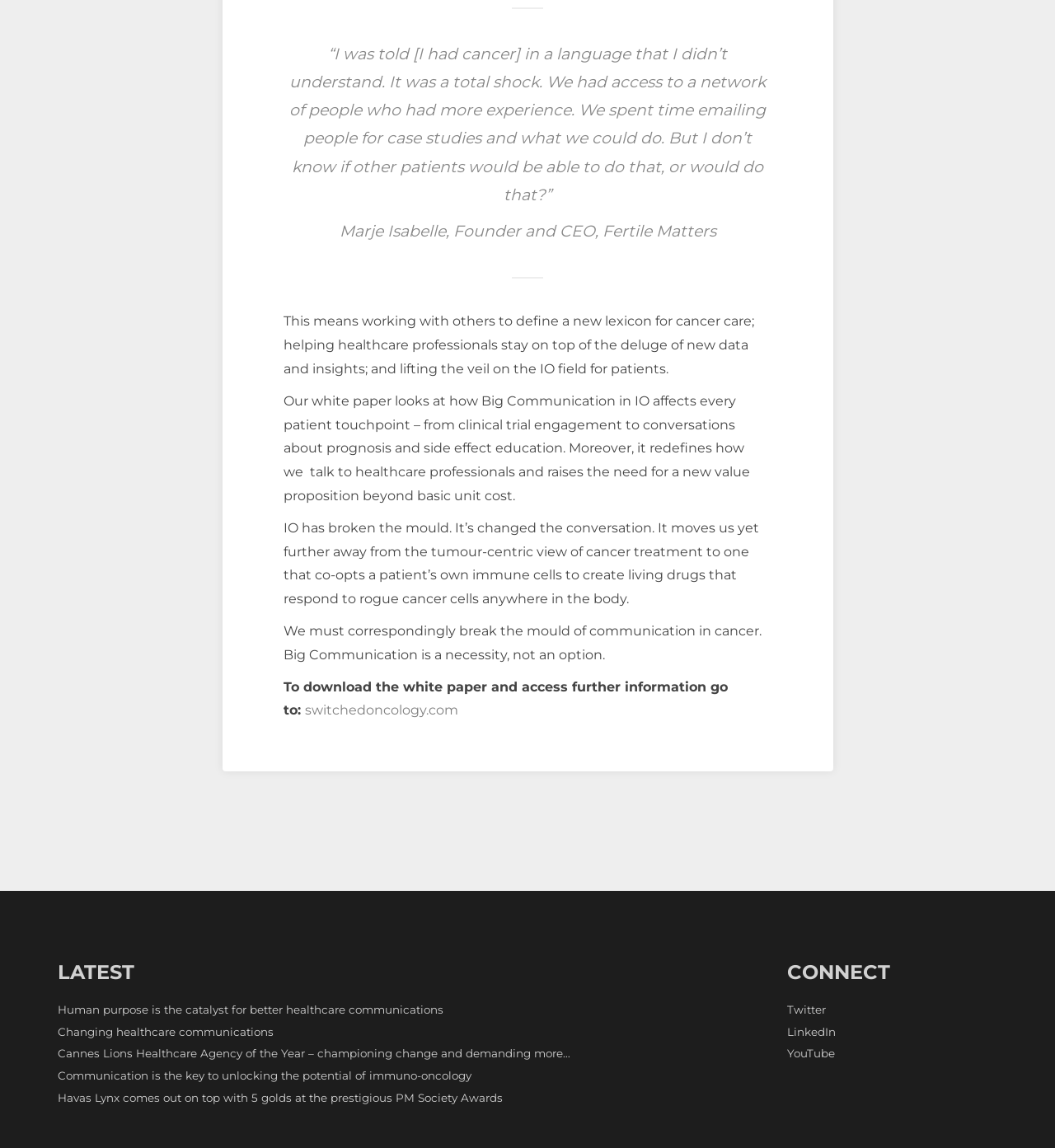Determine the bounding box coordinates for the clickable element to execute this instruction: "Visit Twitter". Provide the coordinates as four float numbers between 0 and 1, i.e., [left, top, right, bottom].

[0.746, 0.873, 0.783, 0.885]